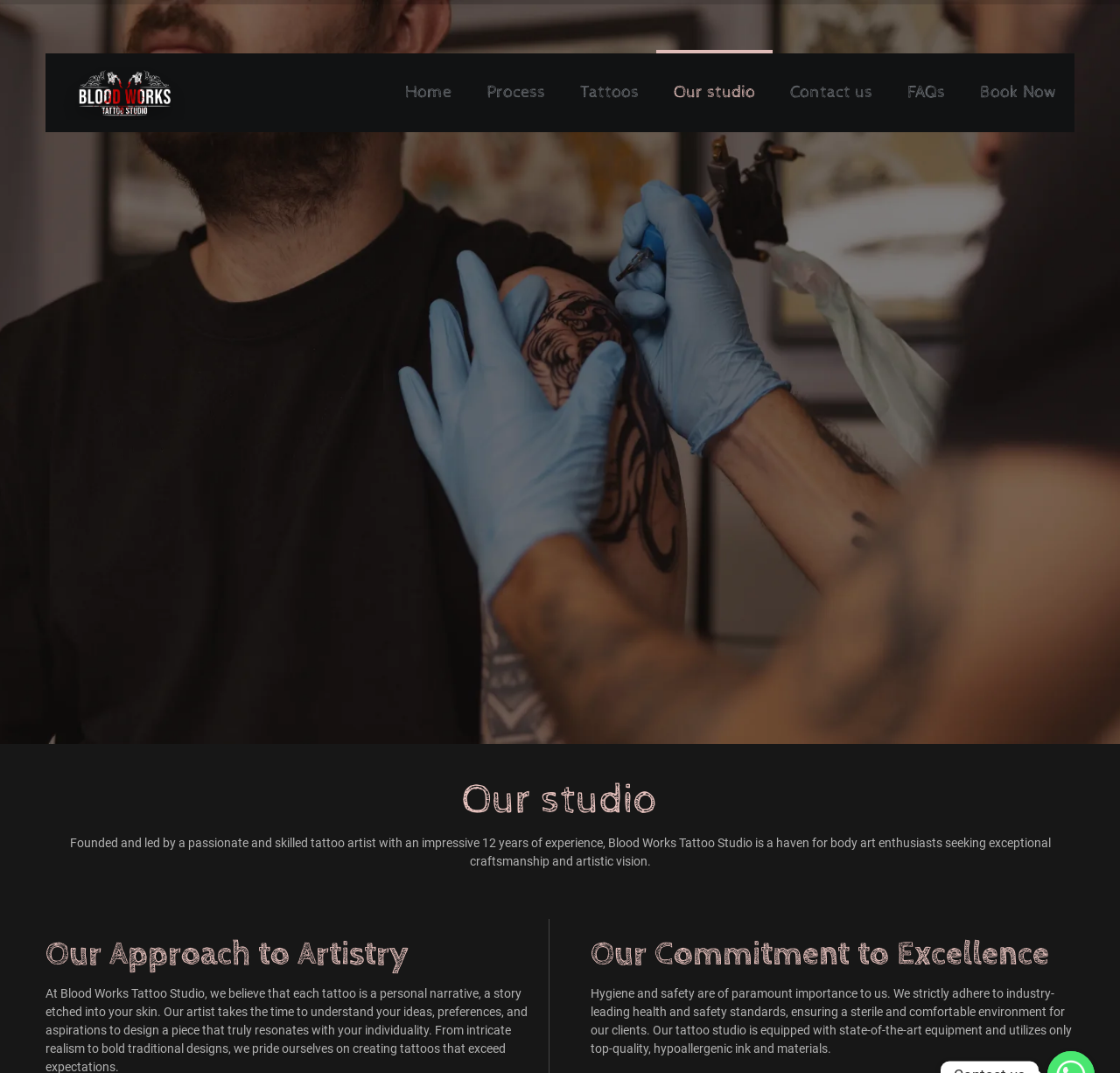Indicate the bounding box coordinates of the element that must be clicked to execute the instruction: "Click the image". The coordinates should be given as four float numbers between 0 and 1, i.e., [left, top, right, bottom].

[0.056, 0.063, 0.166, 0.112]